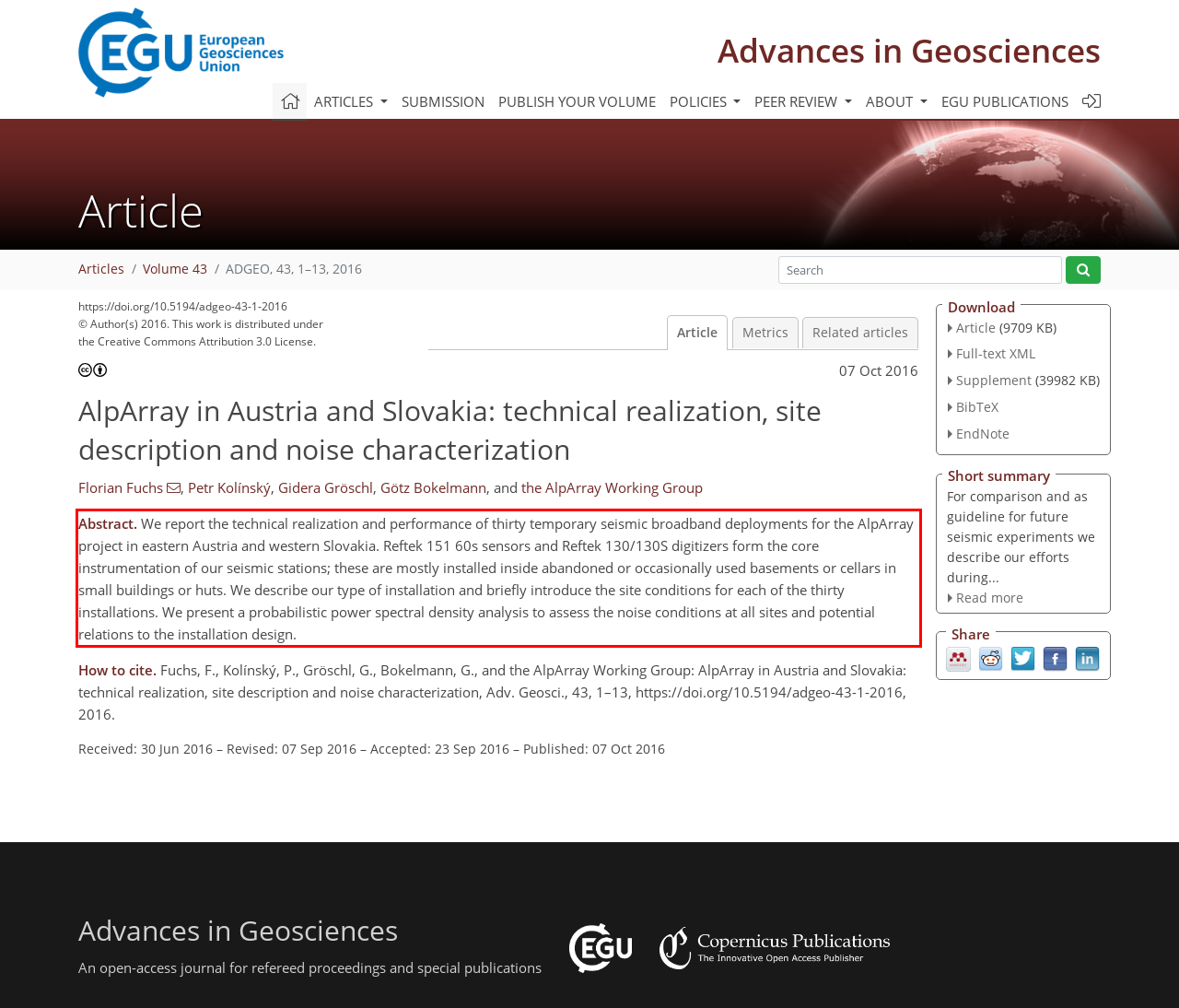Using the provided screenshot of a webpage, recognize the text inside the red rectangle bounding box by performing OCR.

Abstract. We report the technical realization and performance of thirty temporary seismic broadband deployments for the AlpArray project in eastern Austria and western Slovakia. Reftek 151 60s sensors and Reftek 130/130S digitizers form the core instrumentation of our seismic stations; these are mostly installed inside abandoned or occasionally used basements or cellars in small buildings or huts. We describe our type of installation and briefly introduce the site conditions for each of the thirty installations. We present a probabilistic power spectral density analysis to assess the noise conditions at all sites and potential relations to the installation design.